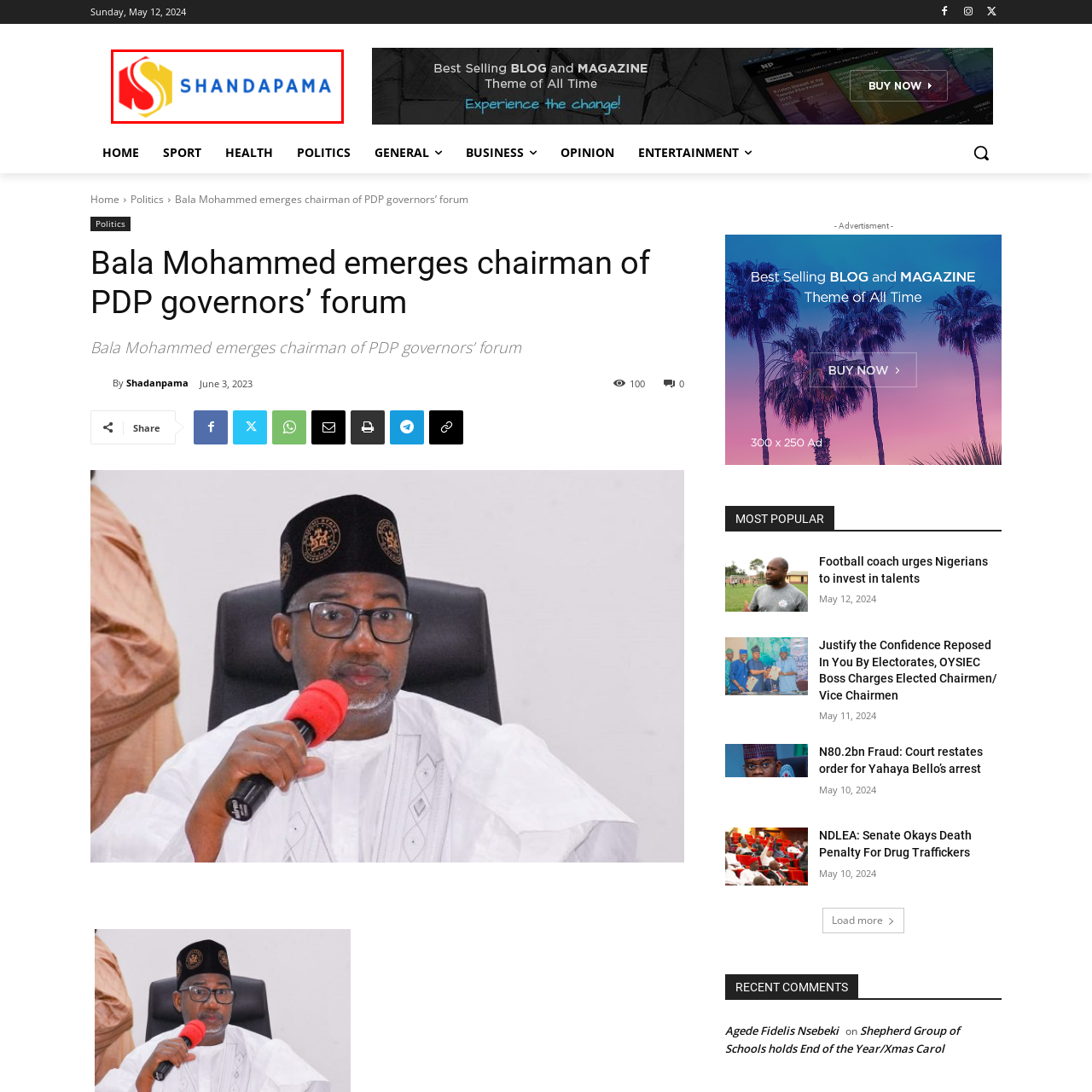What type of platform is Shandanpama?
Observe the image highlighted by the red bounding box and answer the question comprehensively.

The caption describes Shandanpama as an online news platform, which is known for delivering current events and updates in various sectors, including politics and business. This information can be used to determine the type of platform Shandanpama is.